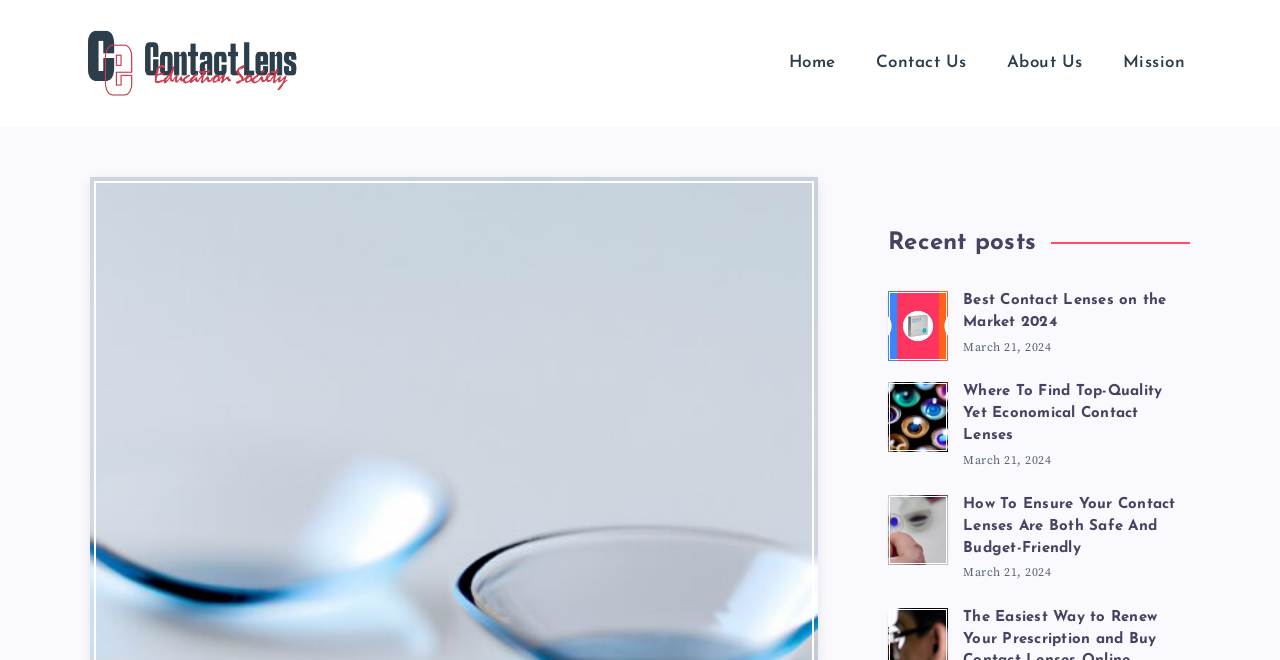Find the bounding box coordinates of the clickable area required to complete the following action: "view article about best contact lenses on the market".

[0.694, 0.441, 0.741, 0.538]